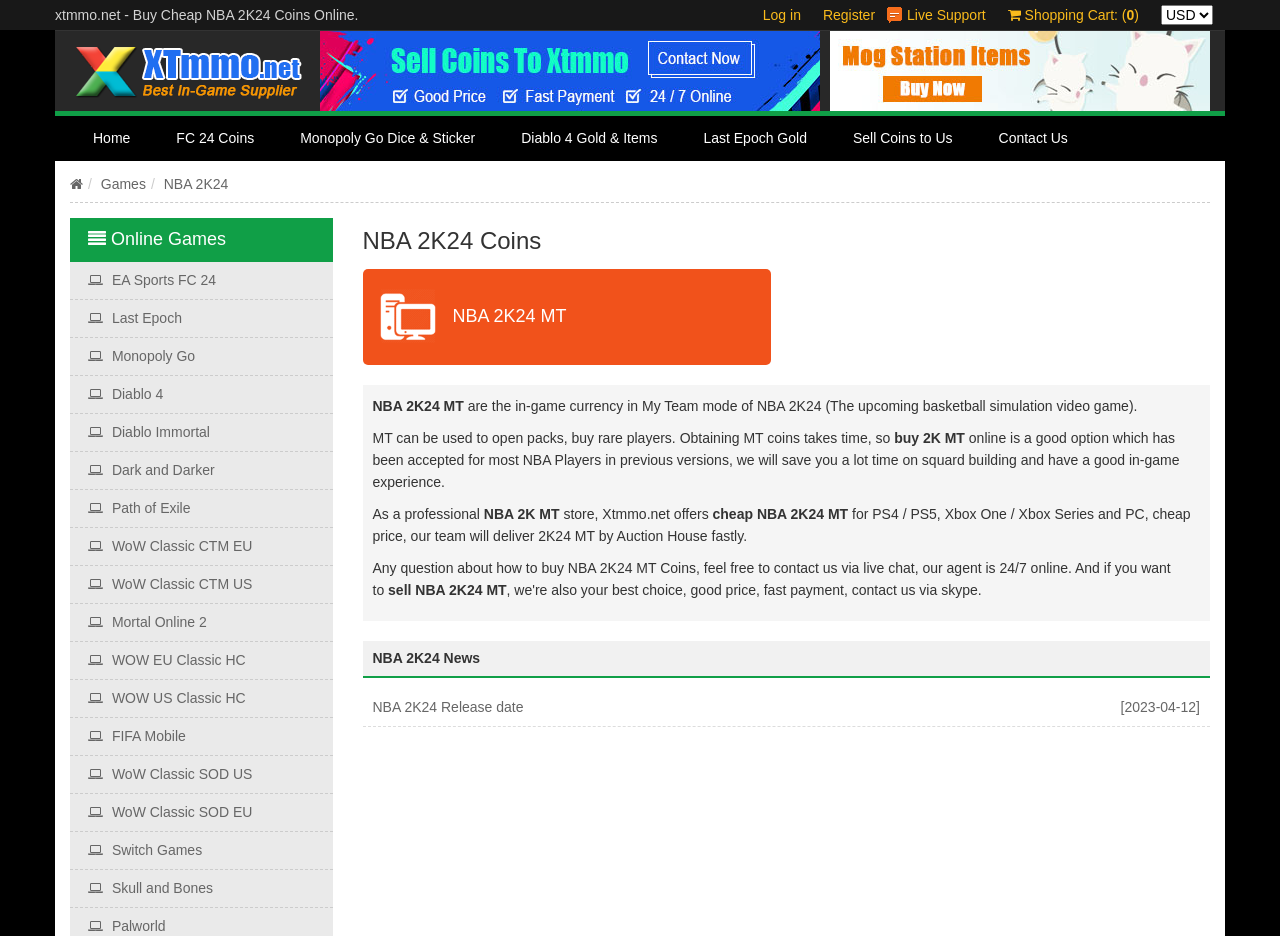Respond with a single word or short phrase to the following question: 
How can customers contact the website's support team?

Via live chat